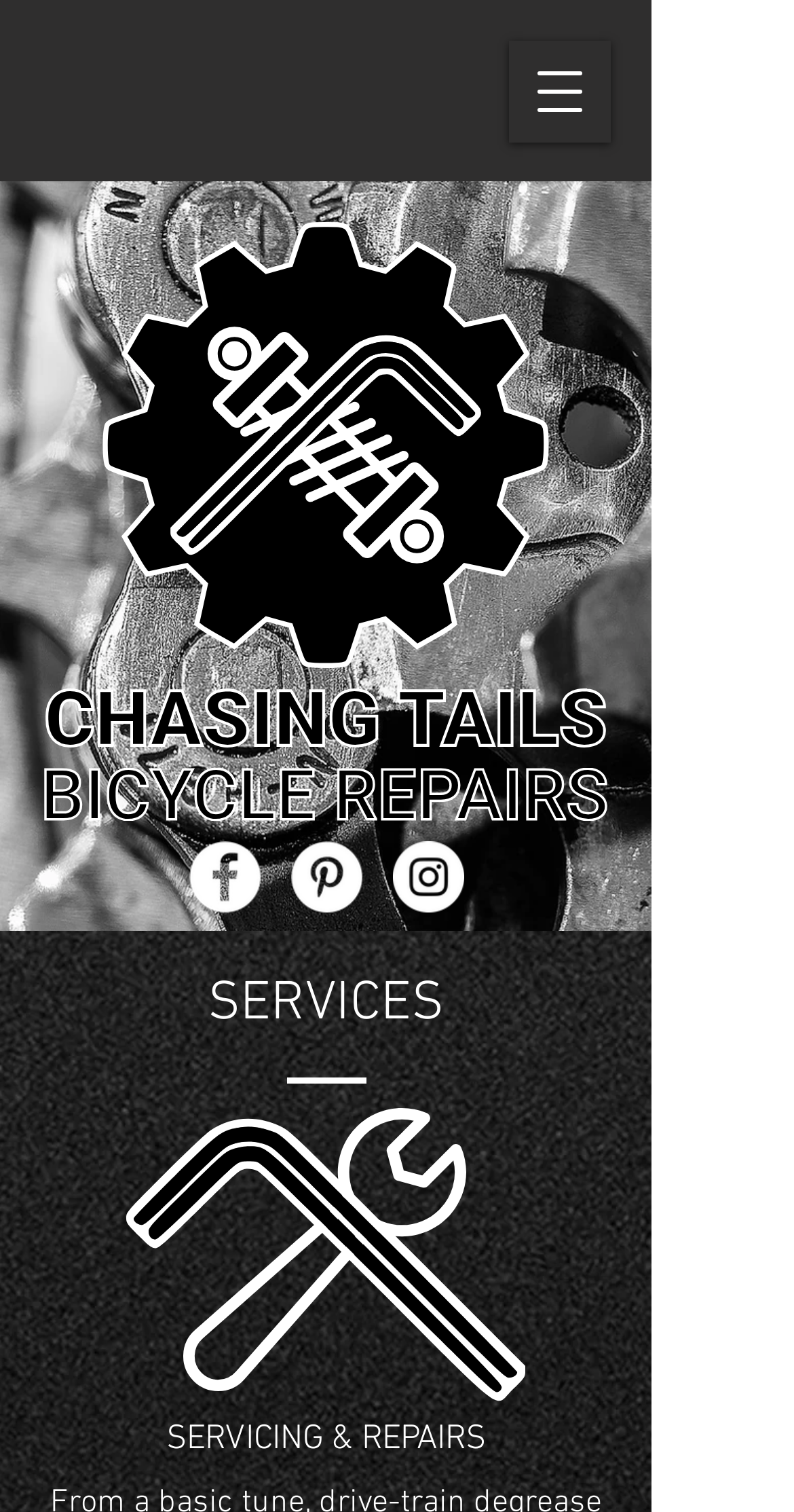How many social media links are available?
Based on the content of the image, thoroughly explain and answer the question.

I counted the number of social media links by examining the list element with the label 'Social Bar' which contains three link elements, each corresponding to a different social media platform, namely Facebook, Pinterest, and Instagram.